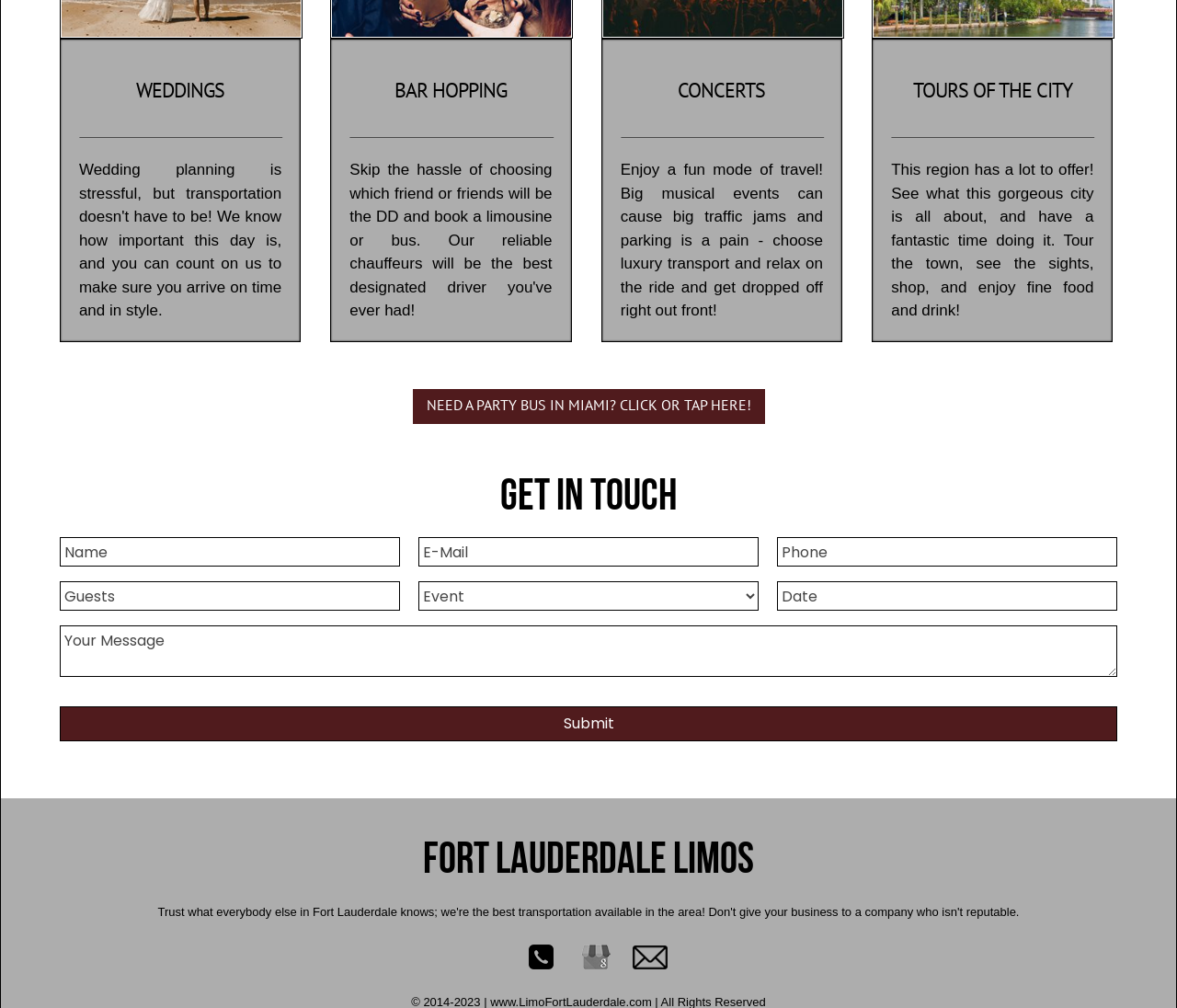Locate the bounding box coordinates of the area you need to click to fulfill this instruction: 'Click on NEED A PARTY BUS IN MIAMI? CLICK OR TAP HERE!'. The coordinates must be in the form of four float numbers ranging from 0 to 1: [left, top, right, bottom].

[0.35, 0.386, 0.65, 0.421]